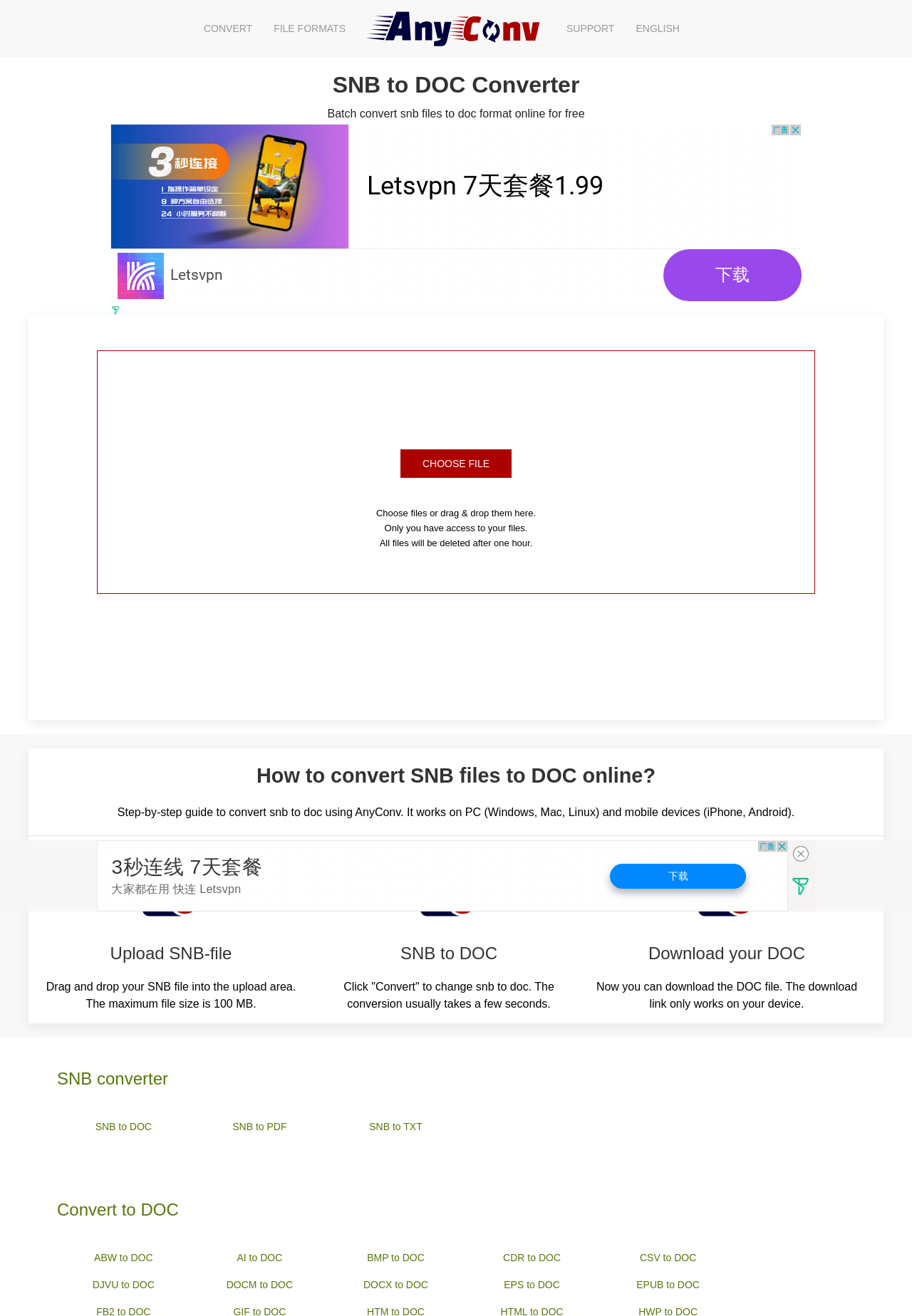Please mark the bounding box coordinates of the area that should be clicked to carry out the instruction: "Choose a file to upload".

[0.439, 0.341, 0.561, 0.363]